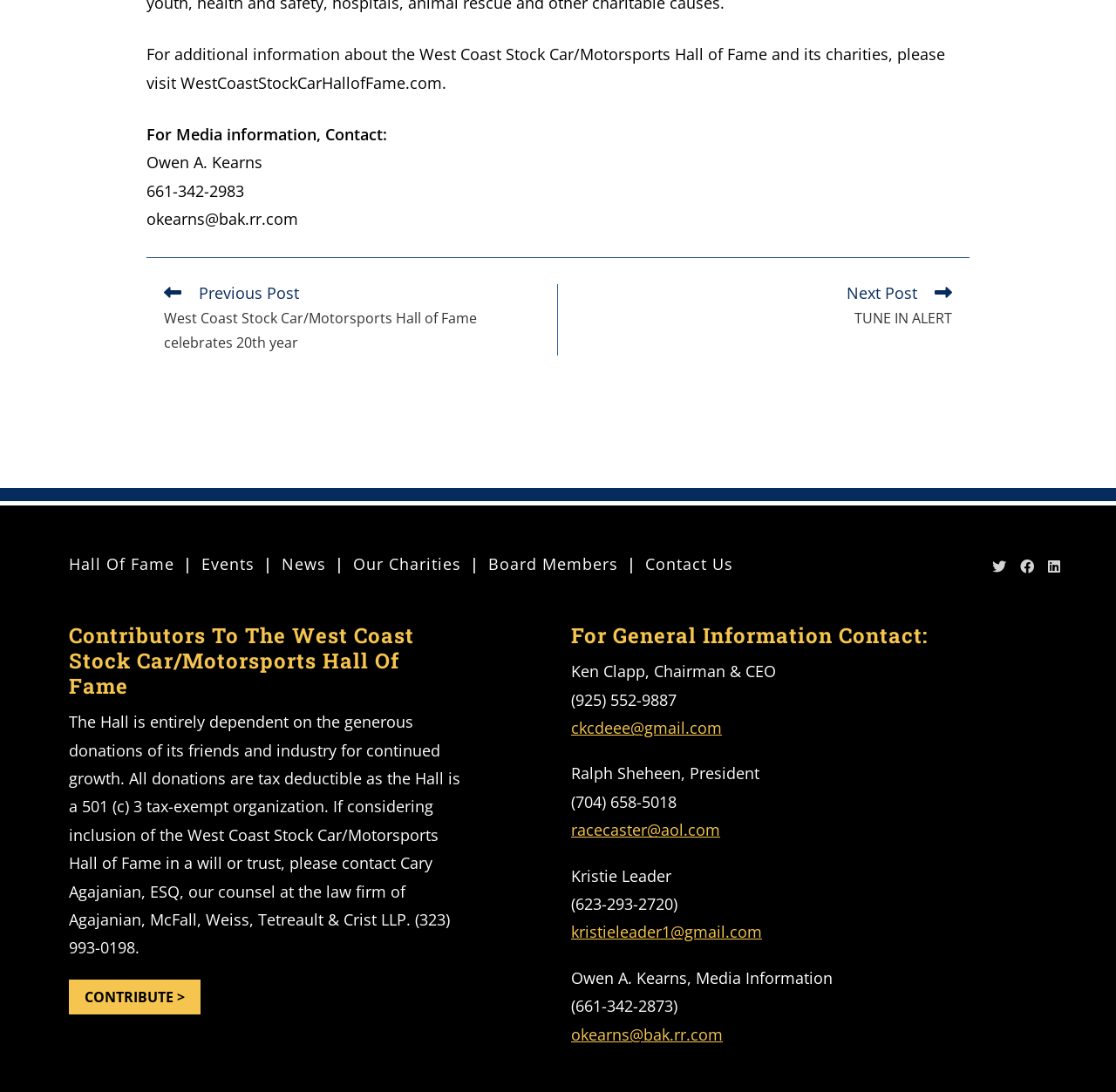Please mark the clickable region by giving the bounding box coordinates needed to complete this instruction: "Visit the Hall Of Fame page".

[0.062, 0.507, 0.156, 0.526]